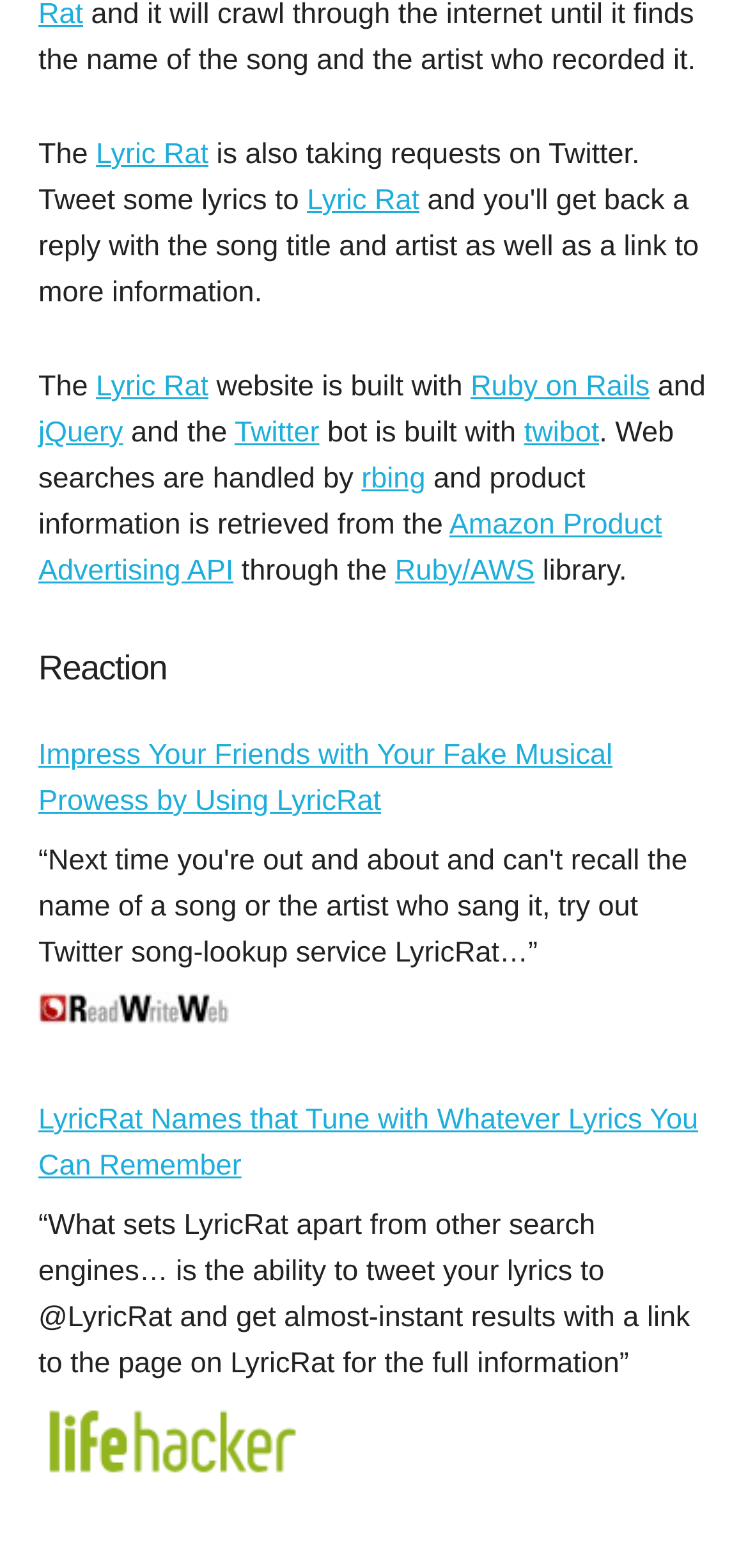Please identify the bounding box coordinates of the clickable element to fulfill the following instruction: "Click on Lyric Rat". The coordinates should be four float numbers between 0 and 1, i.e., [left, top, right, bottom].

[0.128, 0.088, 0.279, 0.109]